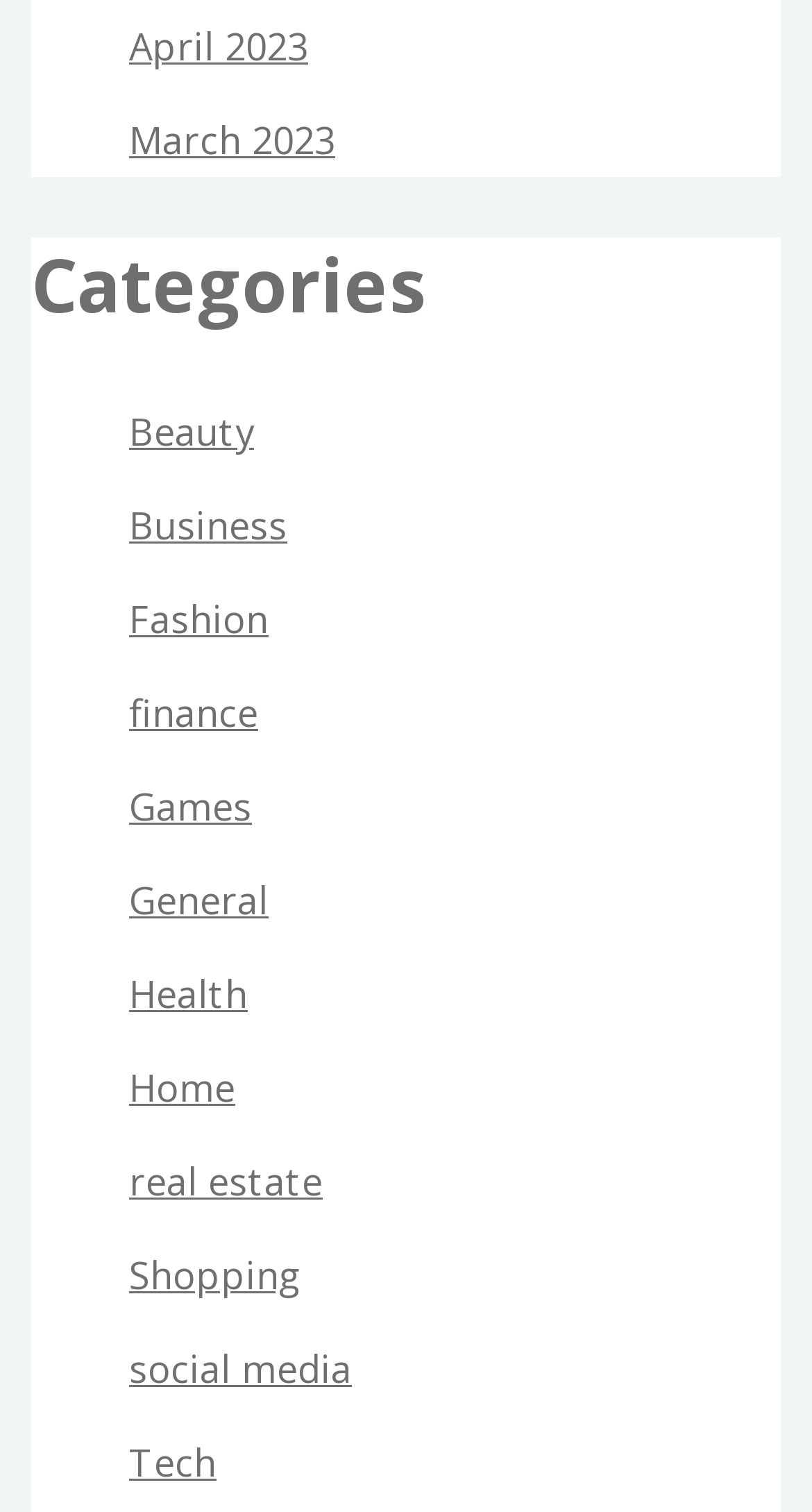Is 'Tech' a category?
Please provide a comprehensive answer based on the visual information in the image.

I checked the list of categories under the 'Categories' heading and found that 'Tech' is one of the categories listed.